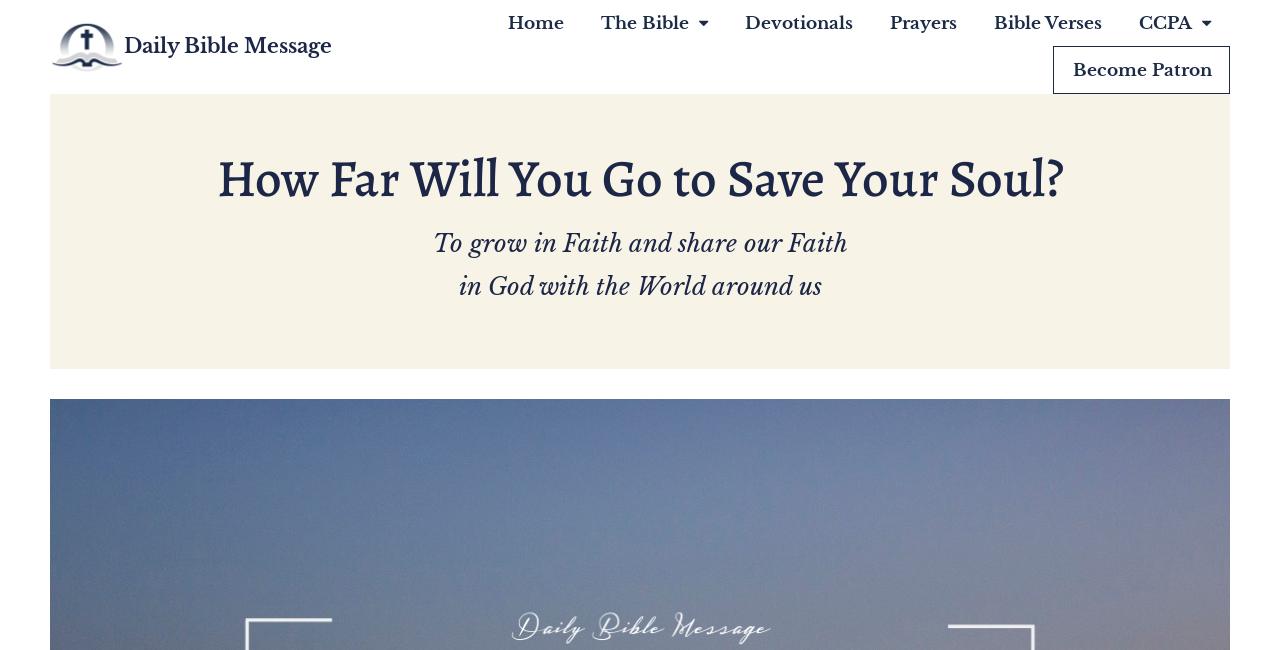Please identify the bounding box coordinates of the area I need to click to accomplish the following instruction: "go to daily bible message".

[0.097, 0.053, 0.259, 0.09]